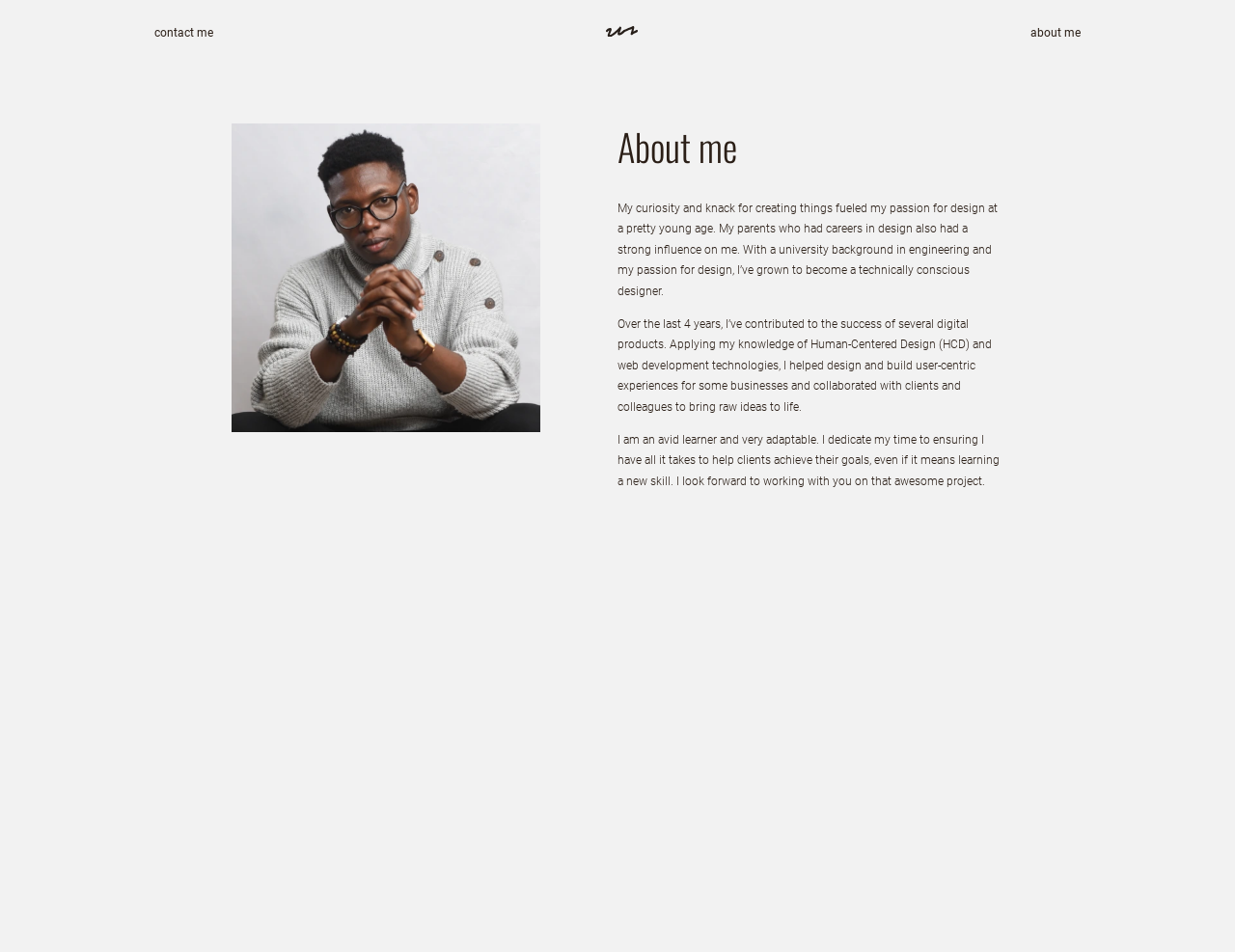What is the email address provided?
From the image, respond with a single word or phrase.

emamuzo.okerri@gmail.com